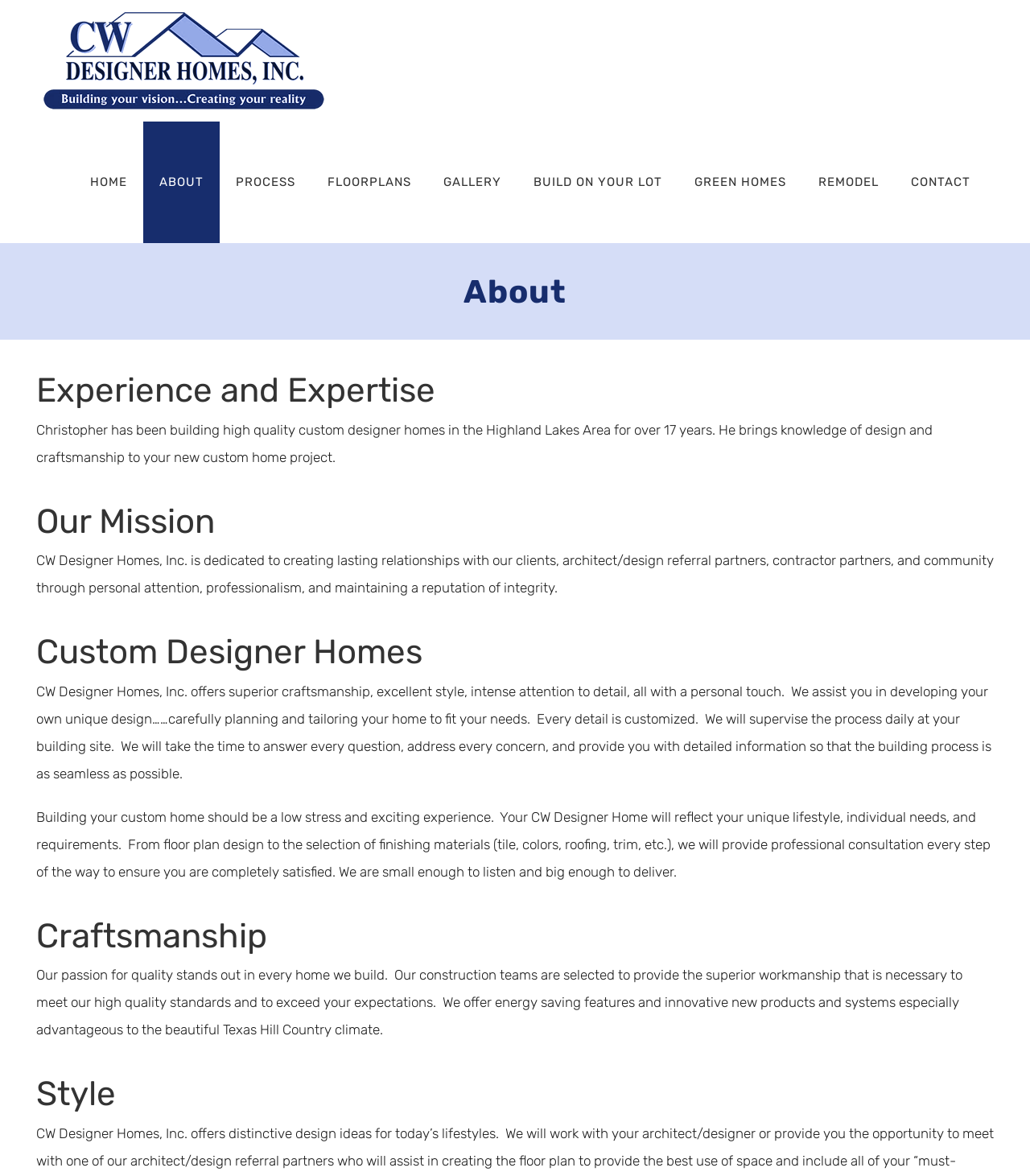Use the information in the screenshot to answer the question comprehensively: What is the focus of CW Designer Homes, Inc.?

I found the answer by reading the text under the 'Our Mission' heading, which says 'CW Designer Homes, Inc. is dedicated to creating lasting relationships with our clients, architect/design referral partners, contractor partners, and community through personal attention, professionalism, and maintaining a reputation of integrity.'